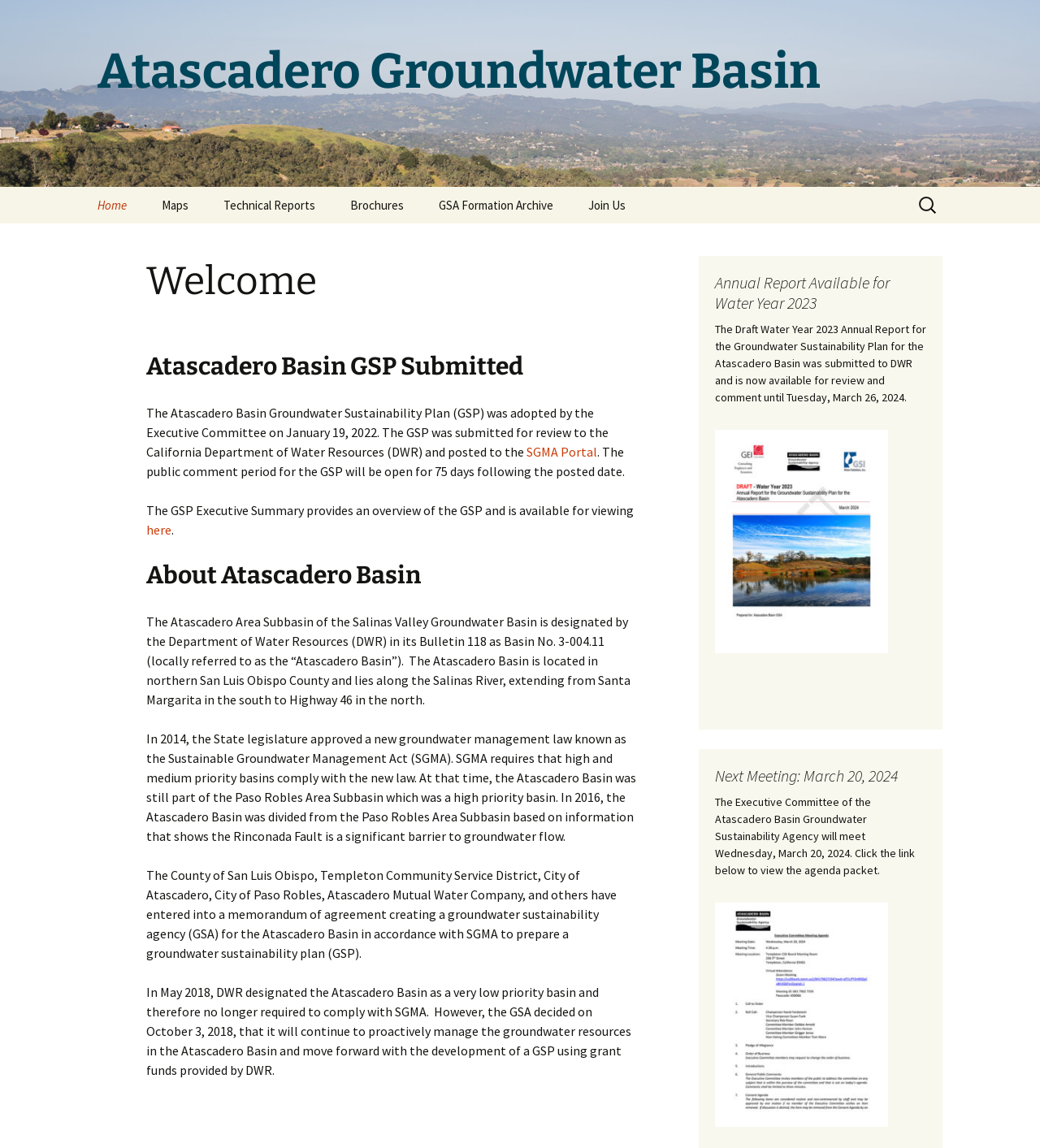Locate the bounding box coordinates of the UI element described by: "Home". Provide the coordinates as four float numbers between 0 and 1, formatted as [left, top, right, bottom].

[0.078, 0.163, 0.138, 0.195]